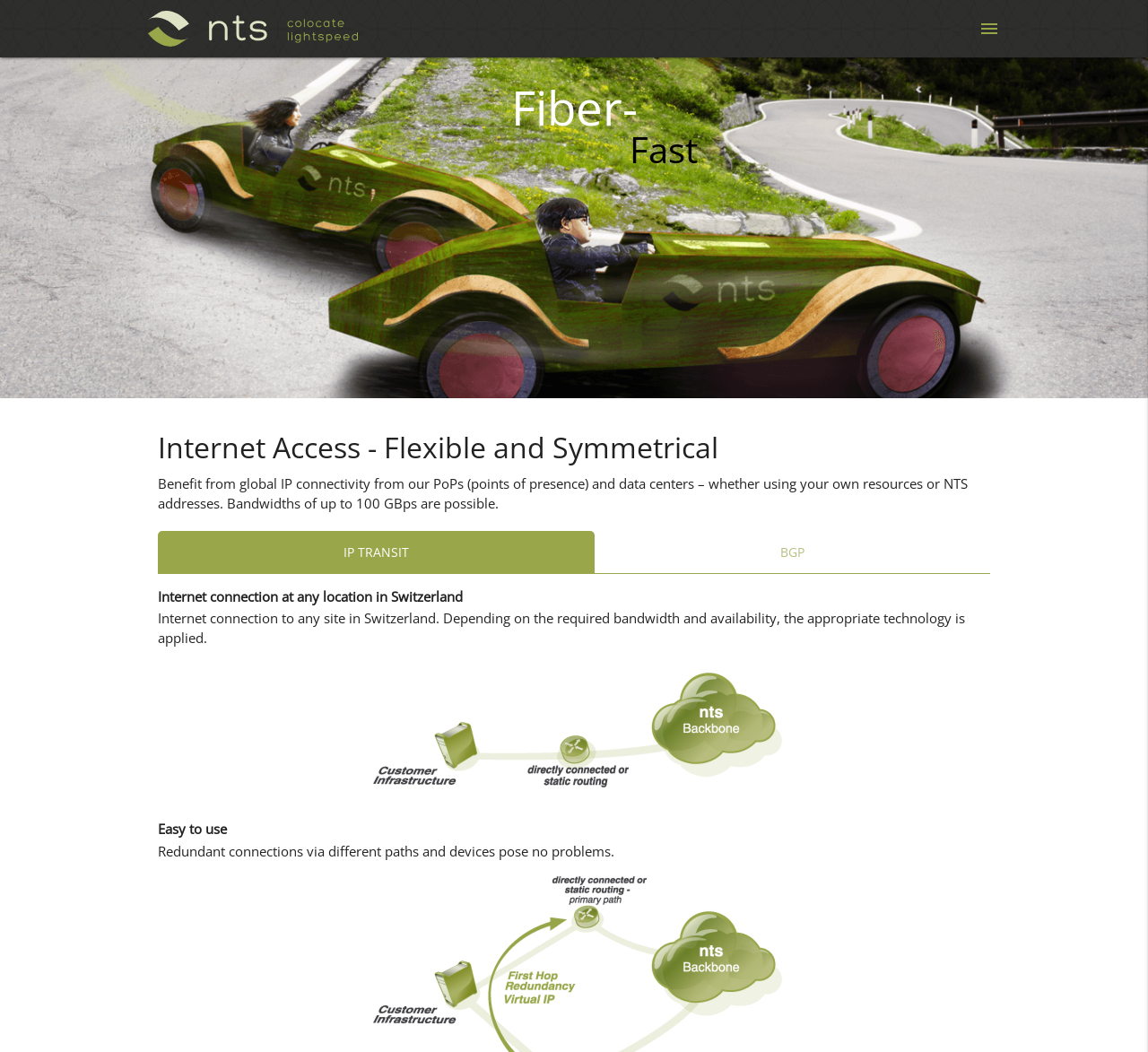Please respond to the question with a concise word or phrase:
What is the maximum bandwidth possible?

100 GBps